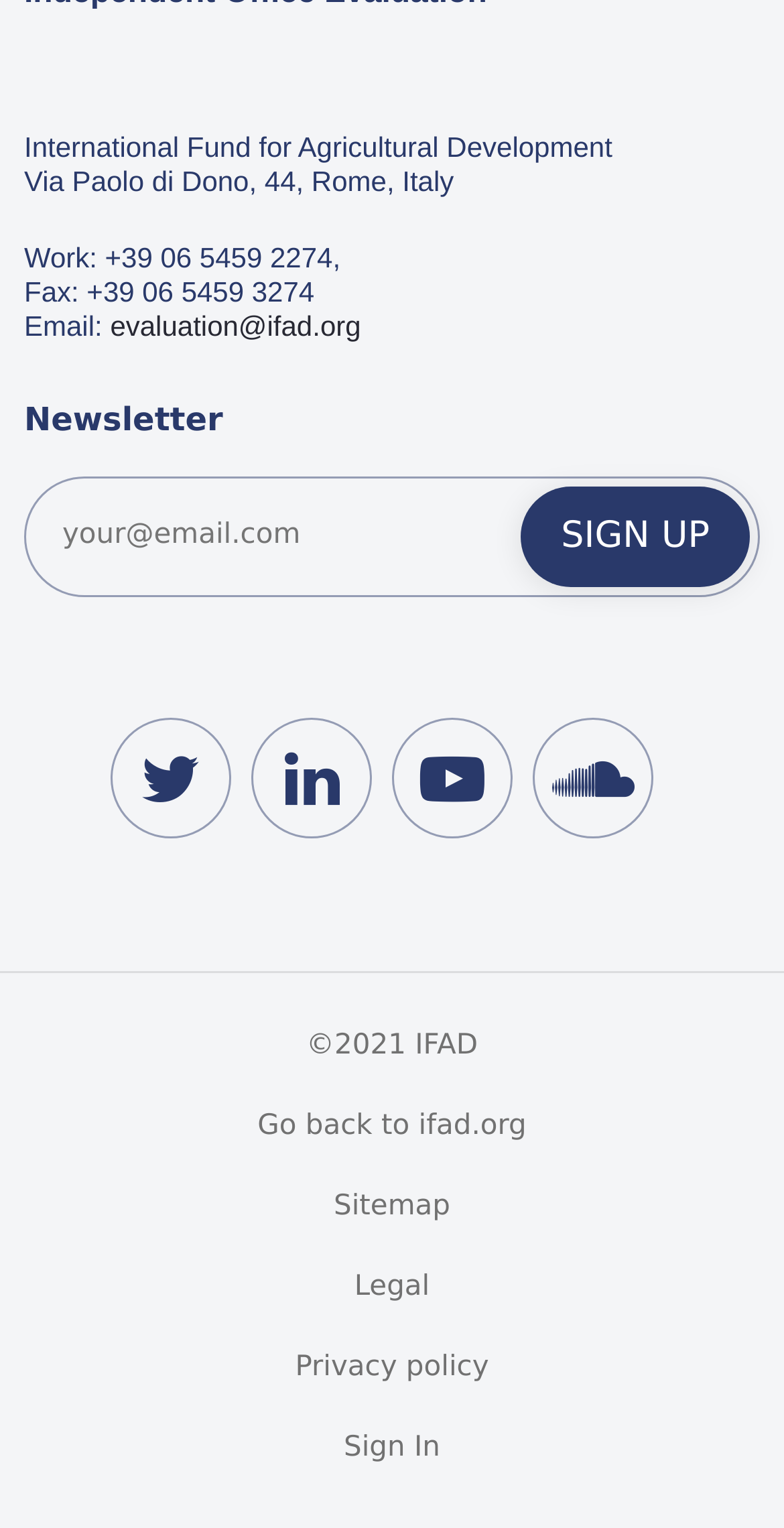Show the bounding box coordinates for the element that needs to be clicked to execute the following instruction: "View sitemap". Provide the coordinates in the form of four float numbers between 0 and 1, i.e., [left, top, right, bottom].

[0.426, 0.779, 0.574, 0.8]